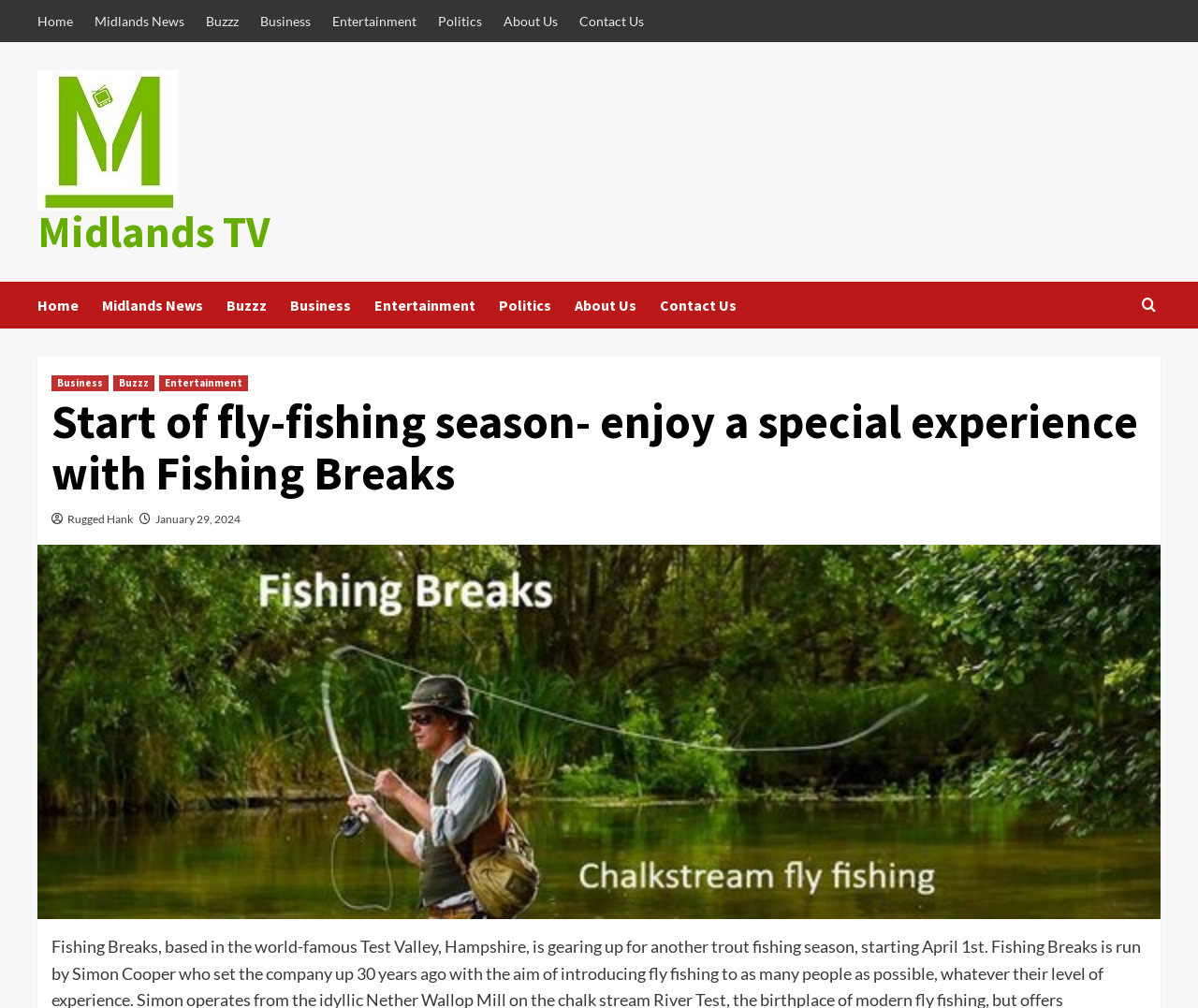Please identify the bounding box coordinates of the element I need to click to follow this instruction: "read about fishing breaks".

[0.043, 0.393, 0.957, 0.495]